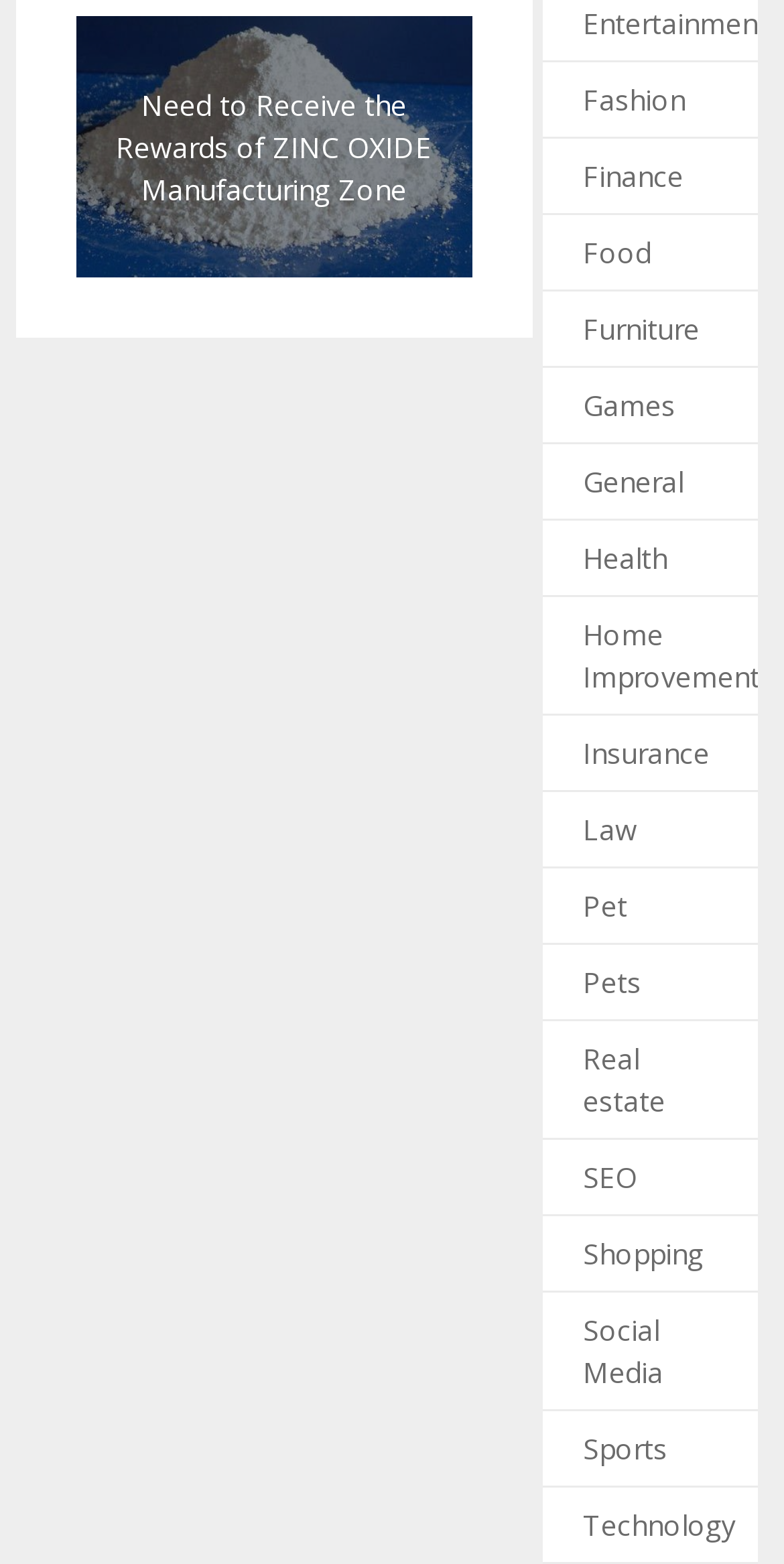Predict the bounding box coordinates of the area that should be clicked to accomplish the following instruction: "Browse Fashion". The bounding box coordinates should consist of four float numbers between 0 and 1, i.e., [left, top, right, bottom].

[0.743, 0.051, 0.874, 0.075]